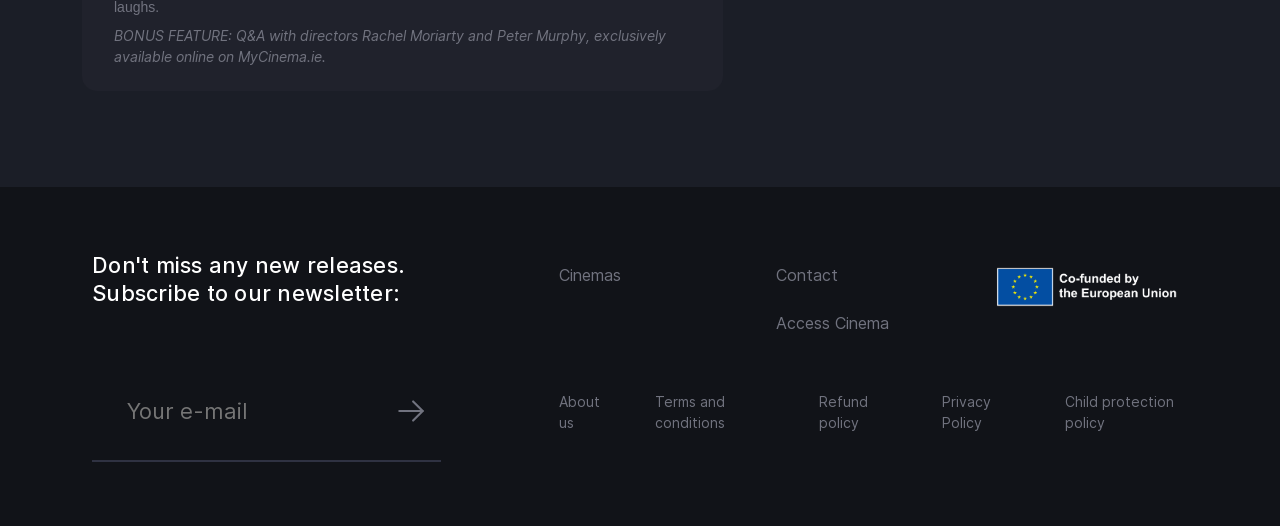Calculate the bounding box coordinates for the UI element based on the following description: "Next: [Contest] Total Uninstall Pro". Ensure the coordinates are four float numbers between 0 and 1, i.e., [left, top, right, bottom].

None